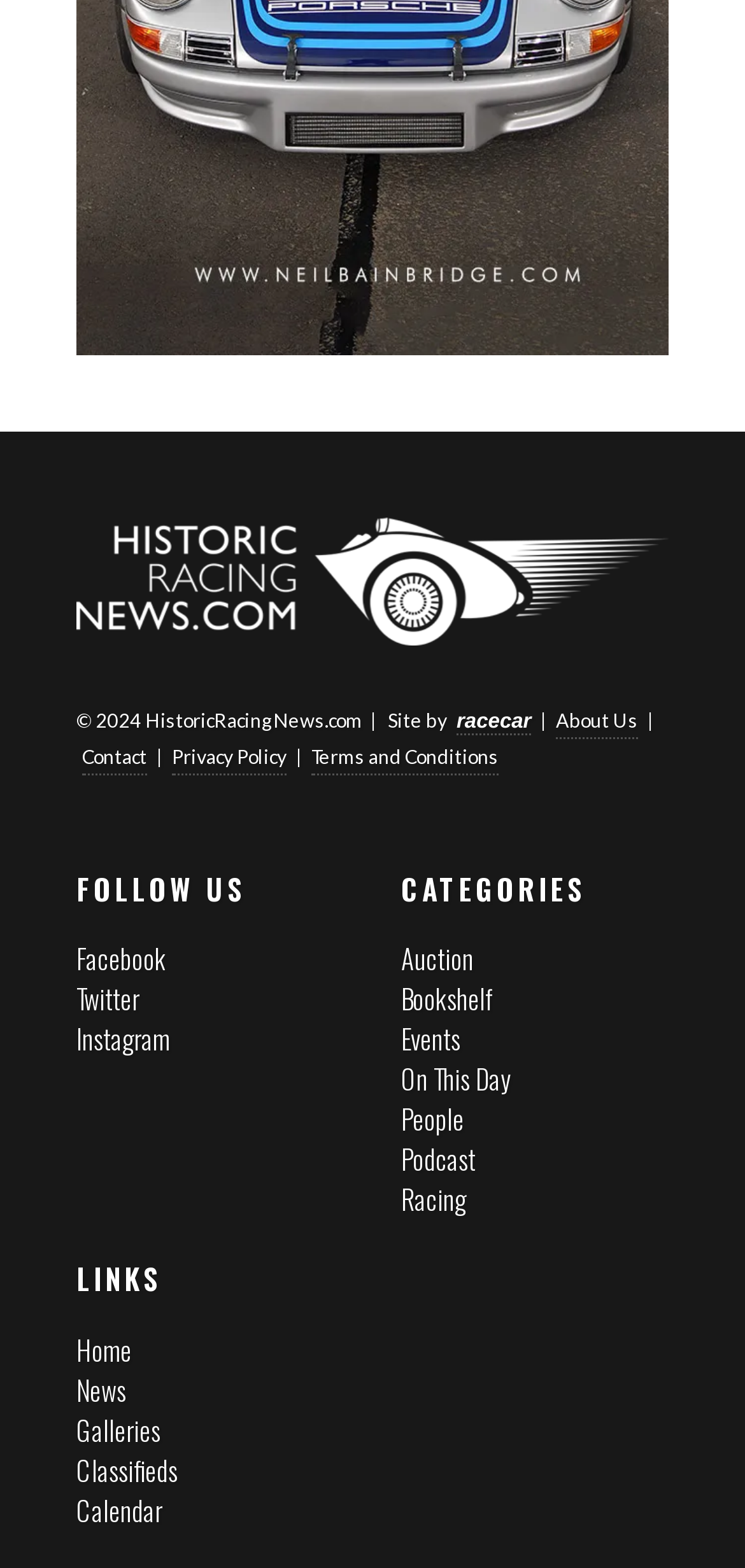Kindly determine the bounding box coordinates for the area that needs to be clicked to execute this instruction: "Explore Racing news".

[0.538, 0.752, 0.626, 0.778]